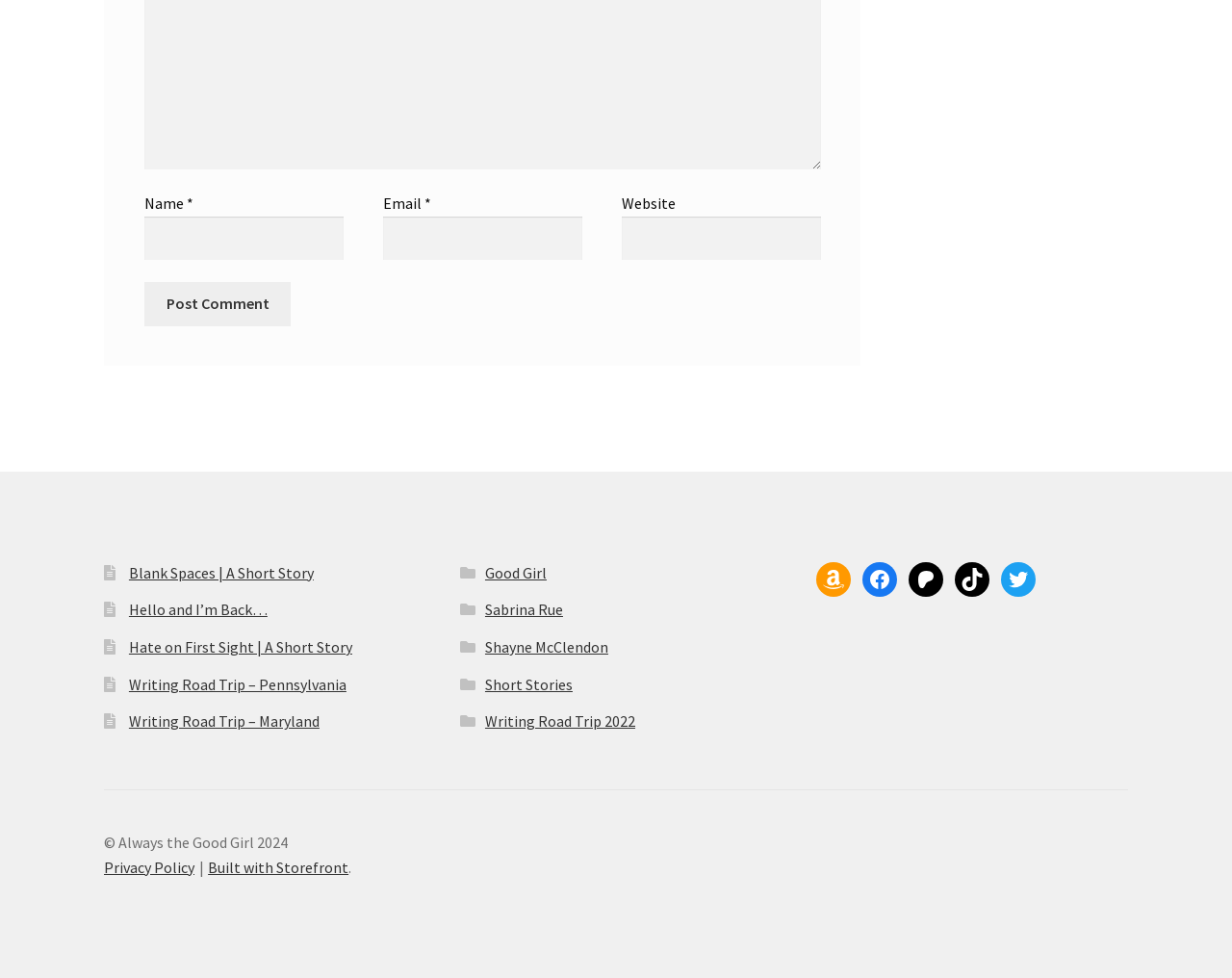What is the copyright year mentioned at the bottom of the webpage?
Please give a detailed and elaborate answer to the question.

The StaticText element at the bottom of the webpage mentions '© Always the Good Girl 2024', indicating that the copyright year is 2024.